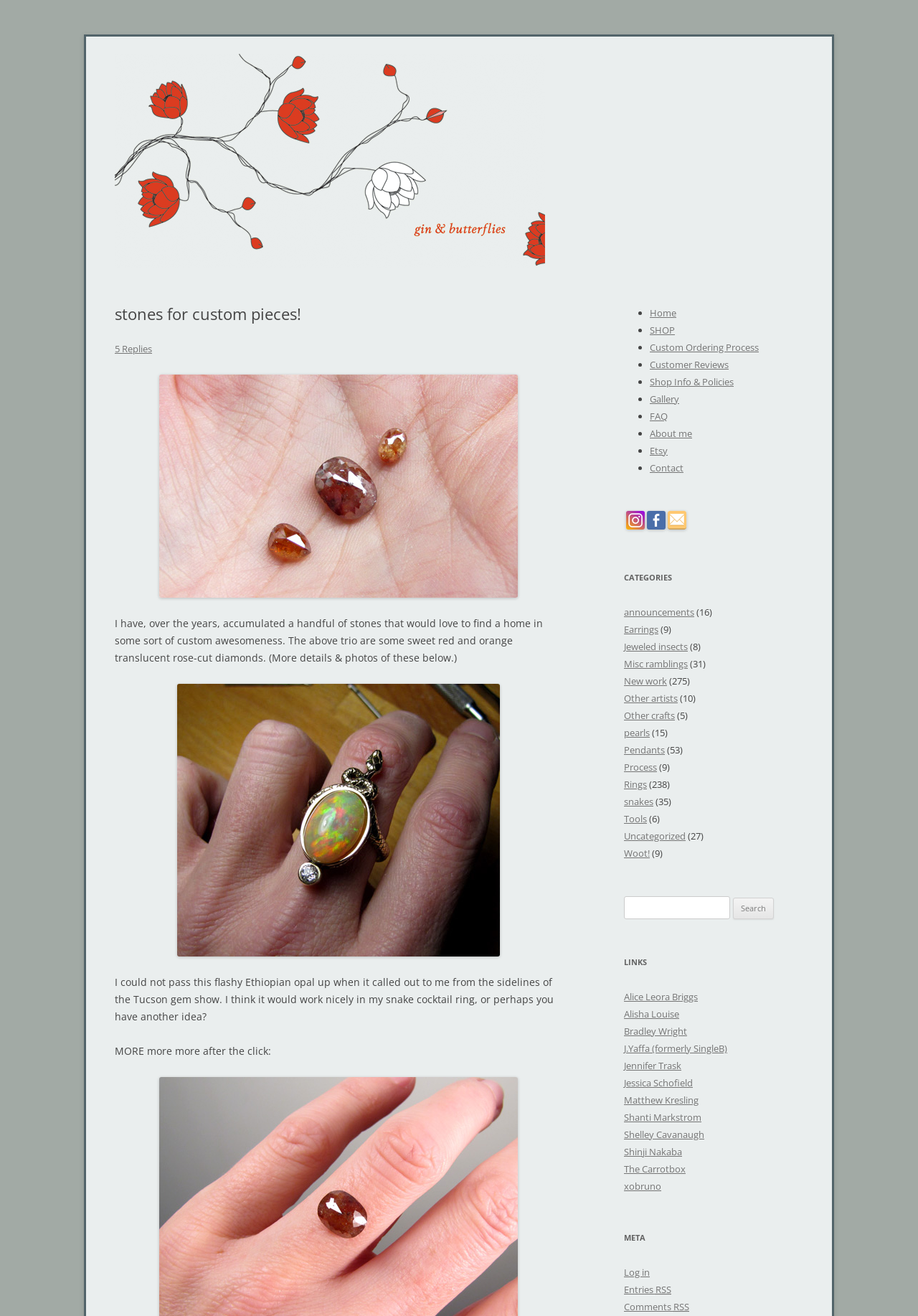Please identify the bounding box coordinates of where to click in order to follow the instruction: "Search for something".

[0.68, 0.681, 0.795, 0.698]